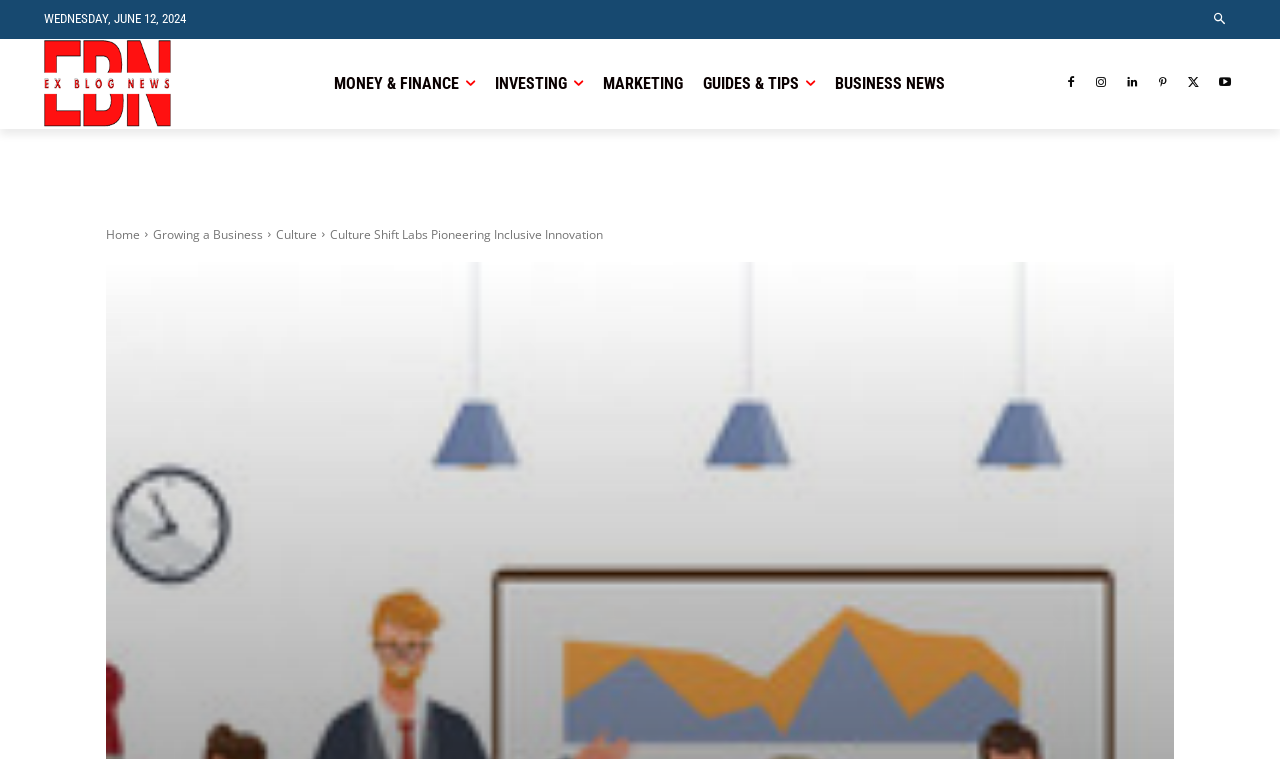Identify the bounding box coordinates of the region I need to click to complete this instruction: "Learn about Growing a Business".

[0.12, 0.297, 0.205, 0.32]